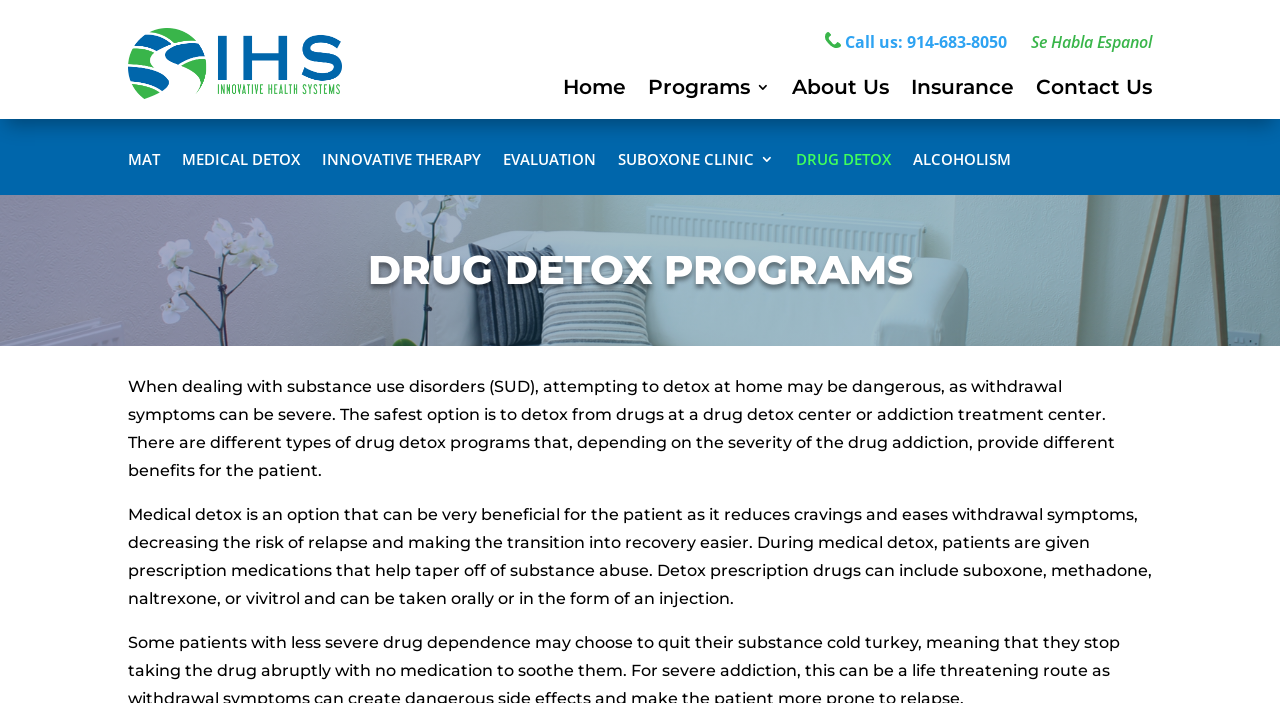What is the purpose of drug detox programs?
Answer the question with as much detail as possible.

I inferred this by reading the StaticText element that explains the dangers of attempting to detox at home and the importance of seeking help from a drug detox center or addiction treatment center.